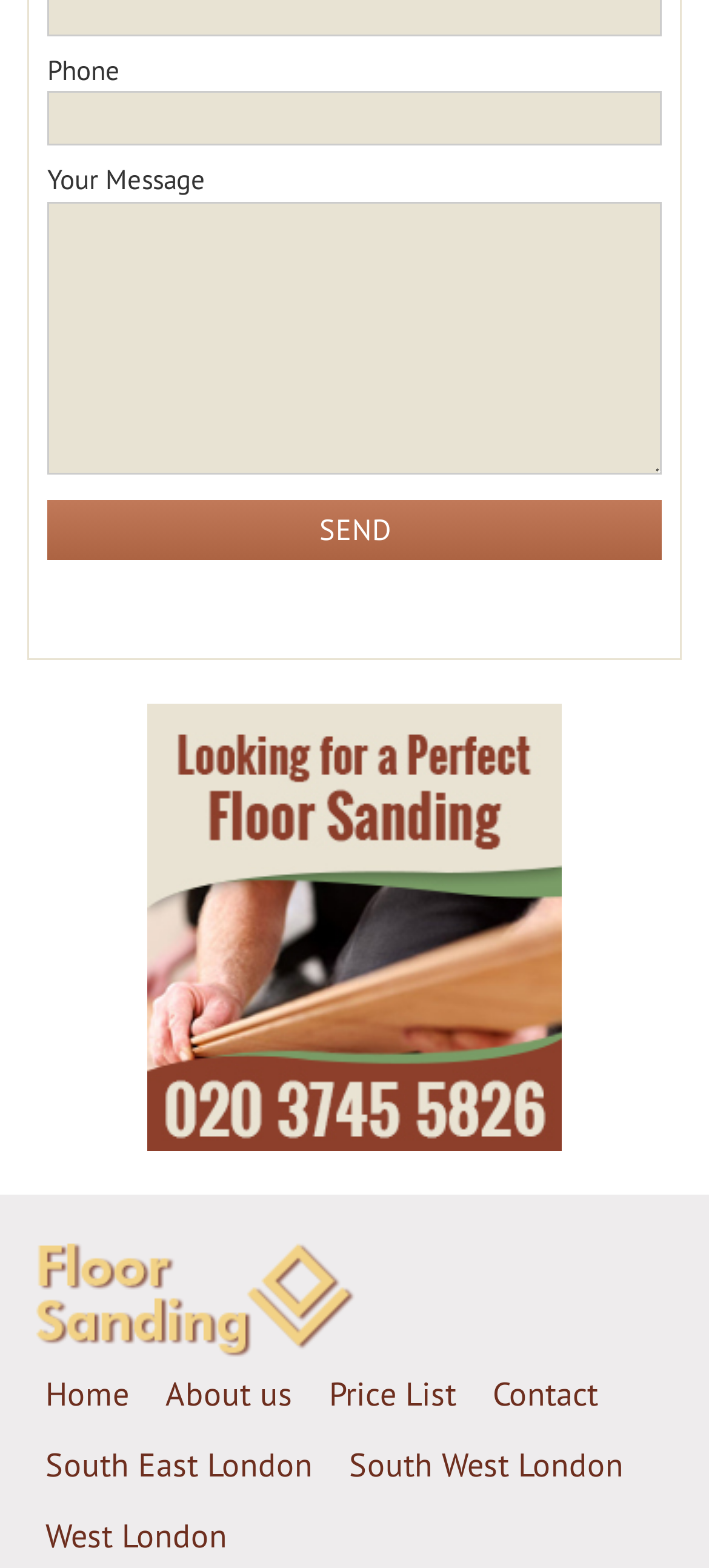Please determine the bounding box coordinates of the element to click on in order to accomplish the following task: "Type your message". Ensure the coordinates are four float numbers ranging from 0 to 1, i.e., [left, top, right, bottom].

[0.067, 0.128, 0.933, 0.302]